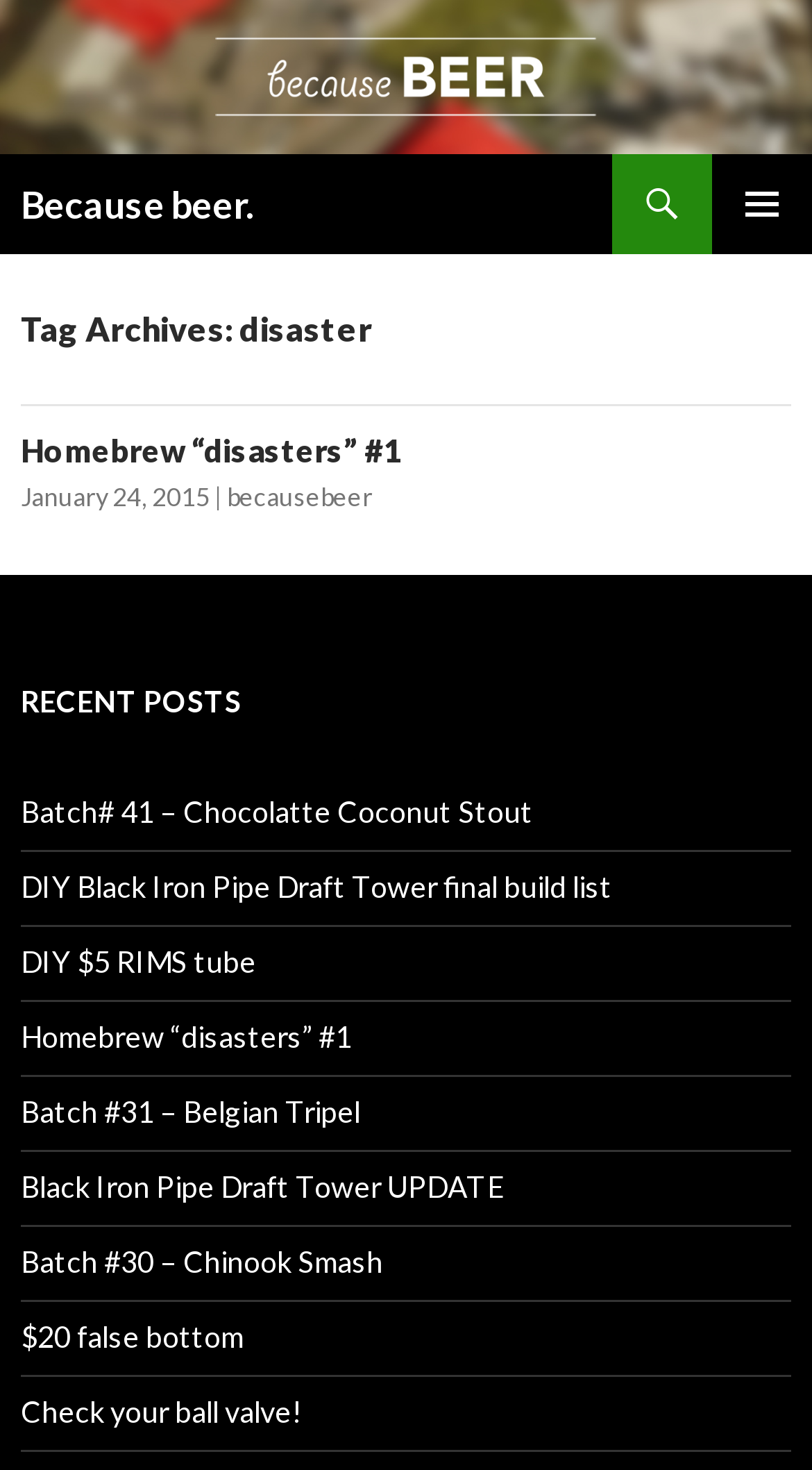What is the date of the first article?
Using the visual information, reply with a single word or short phrase.

January 24, 2015